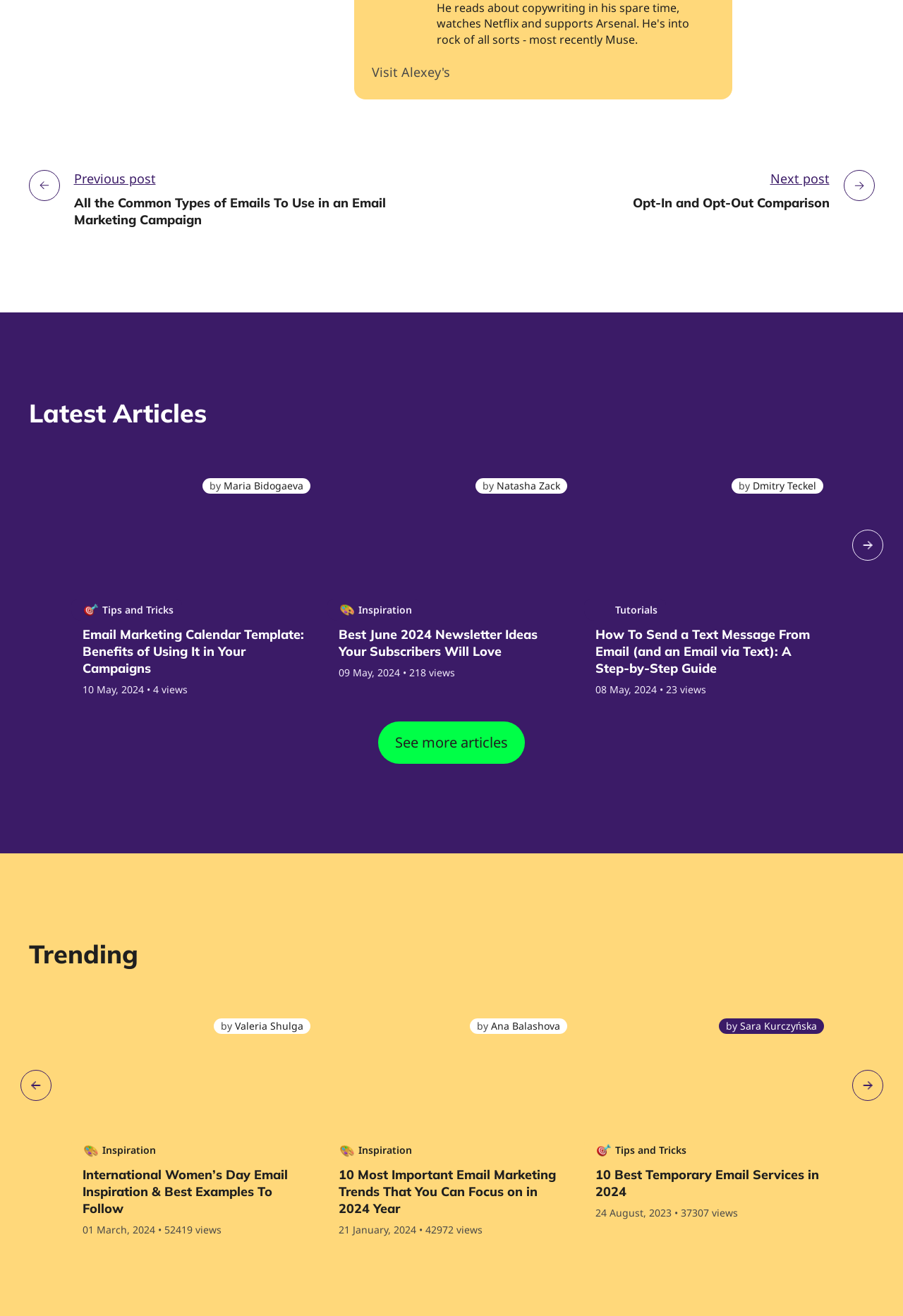Please provide the bounding box coordinates for the element that needs to be clicked to perform the instruction: "View the 'Latest Articles'". The coordinates must consist of four float numbers between 0 and 1, formatted as [left, top, right, bottom].

[0.032, 0.302, 0.229, 0.327]